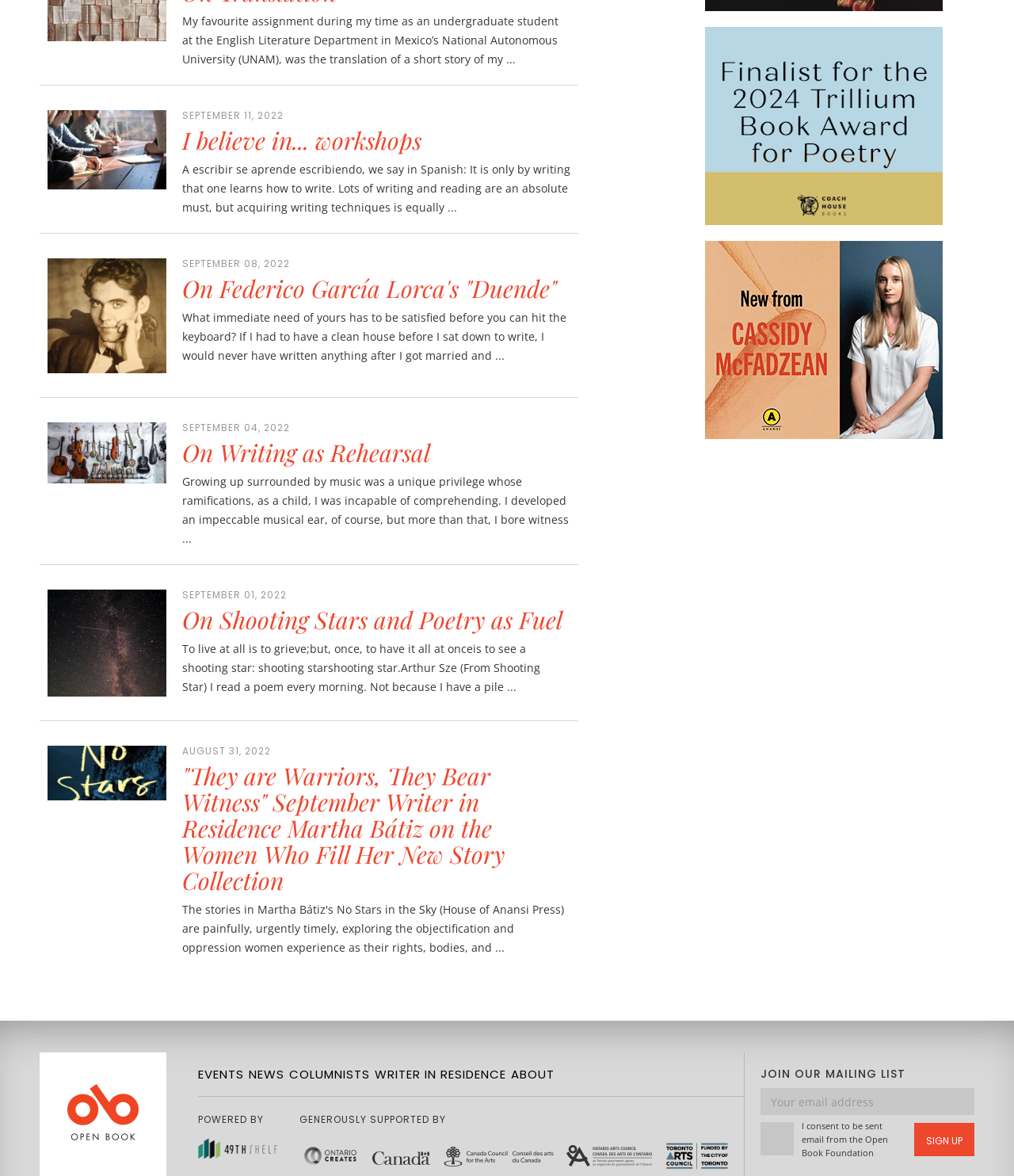How many writer in residence sections are there?
Based on the image, answer the question in a detailed manner.

There is only one section dedicated to the writer in residence, which is indicated by the heading 'Writer in Residence' and the accompanying image and text.